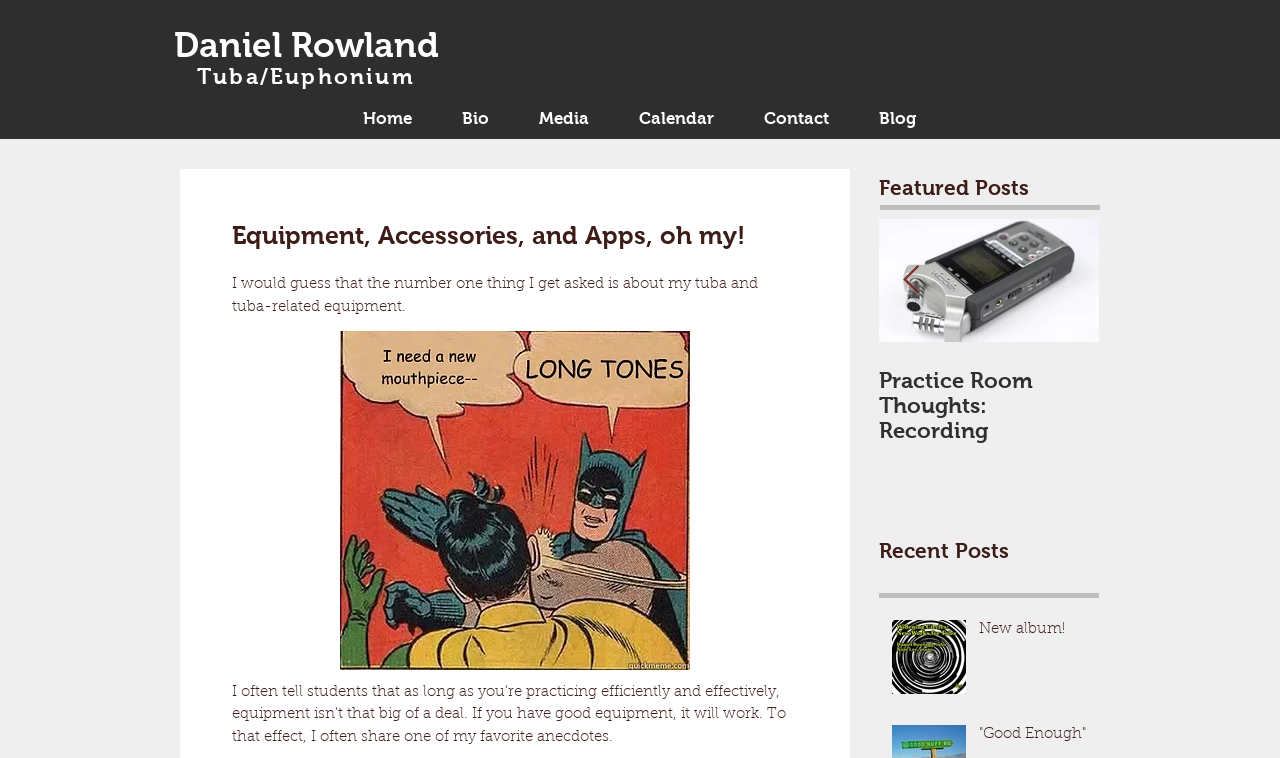Find the bounding box coordinates of the clickable area required to complete the following action: "view the previous item".

[0.705, 0.35, 0.719, 0.391]